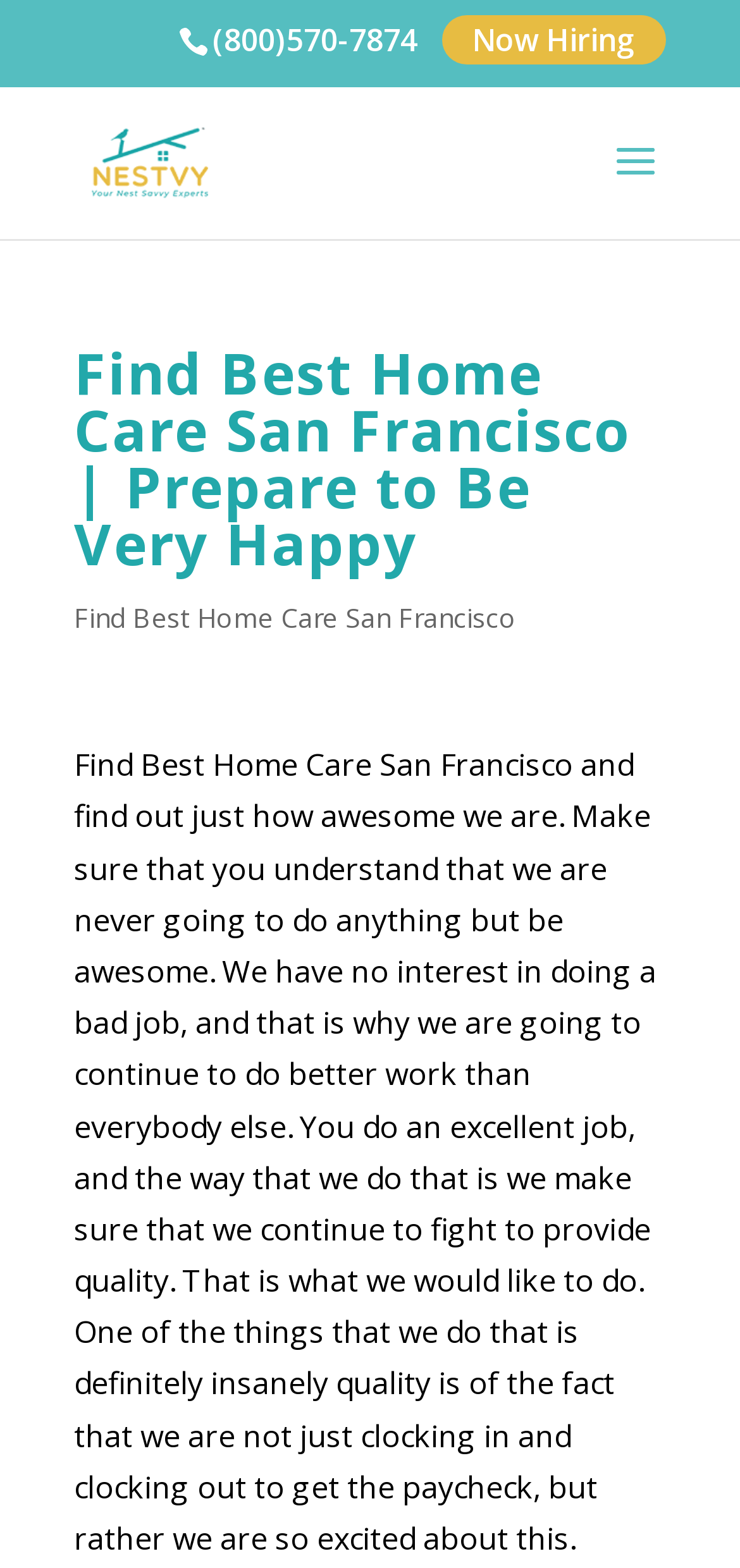Generate the text of the webpage's primary heading.

Find Best Home Care San Francisco | Prepare to Be Very Happy